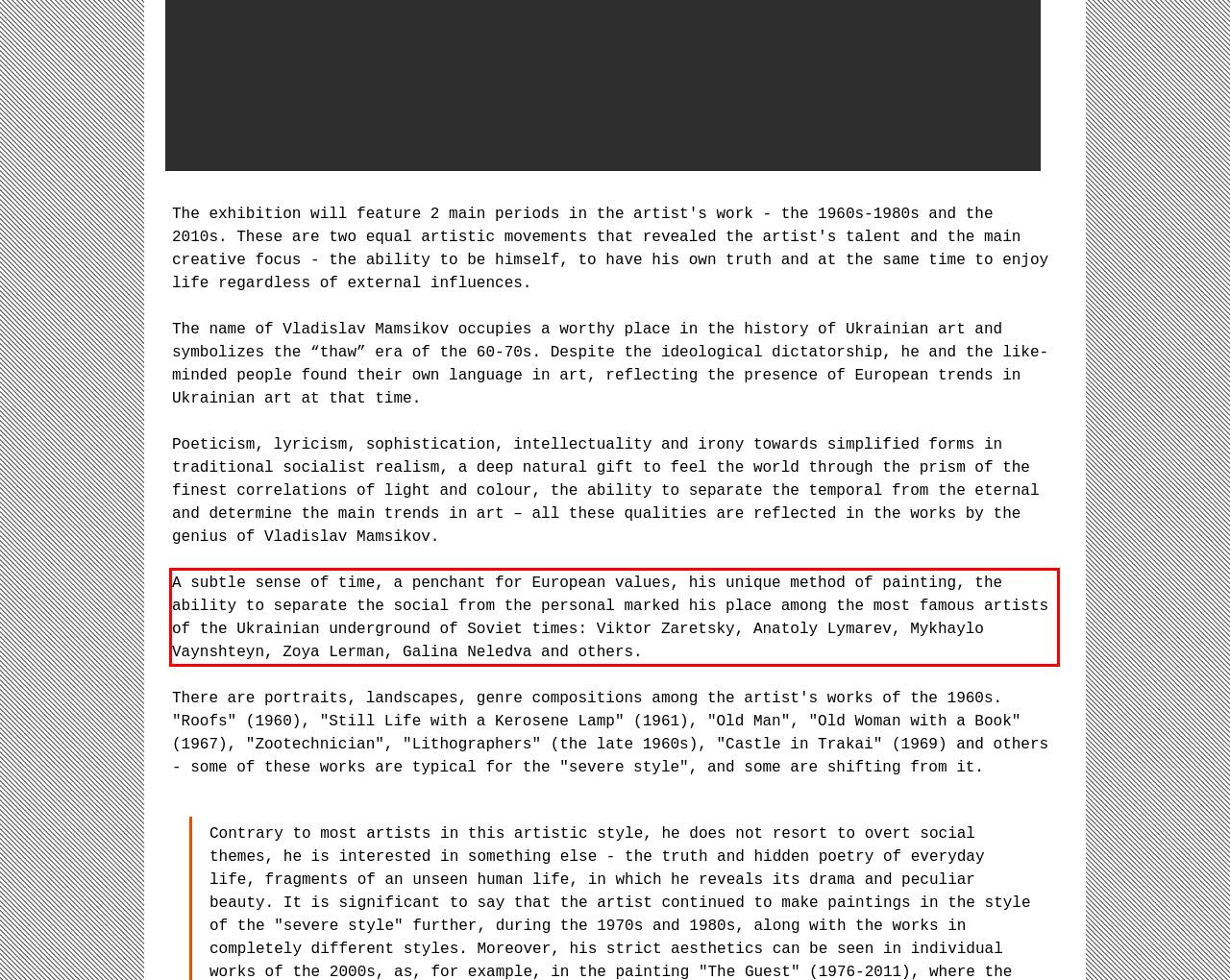Please look at the webpage screenshot and extract the text enclosed by the red bounding box.

A subtle sense of time, a penchant for European values, his unique method of painting, the ability to separate the social from the personal marked his place among the most famous artists of the Ukrainian underground of Soviet times: Viktor Zaretsky, Anatoly Lymarev, Mykhaylo Vaynshteyn, Zoya Lerman, Galina Neledva and others.